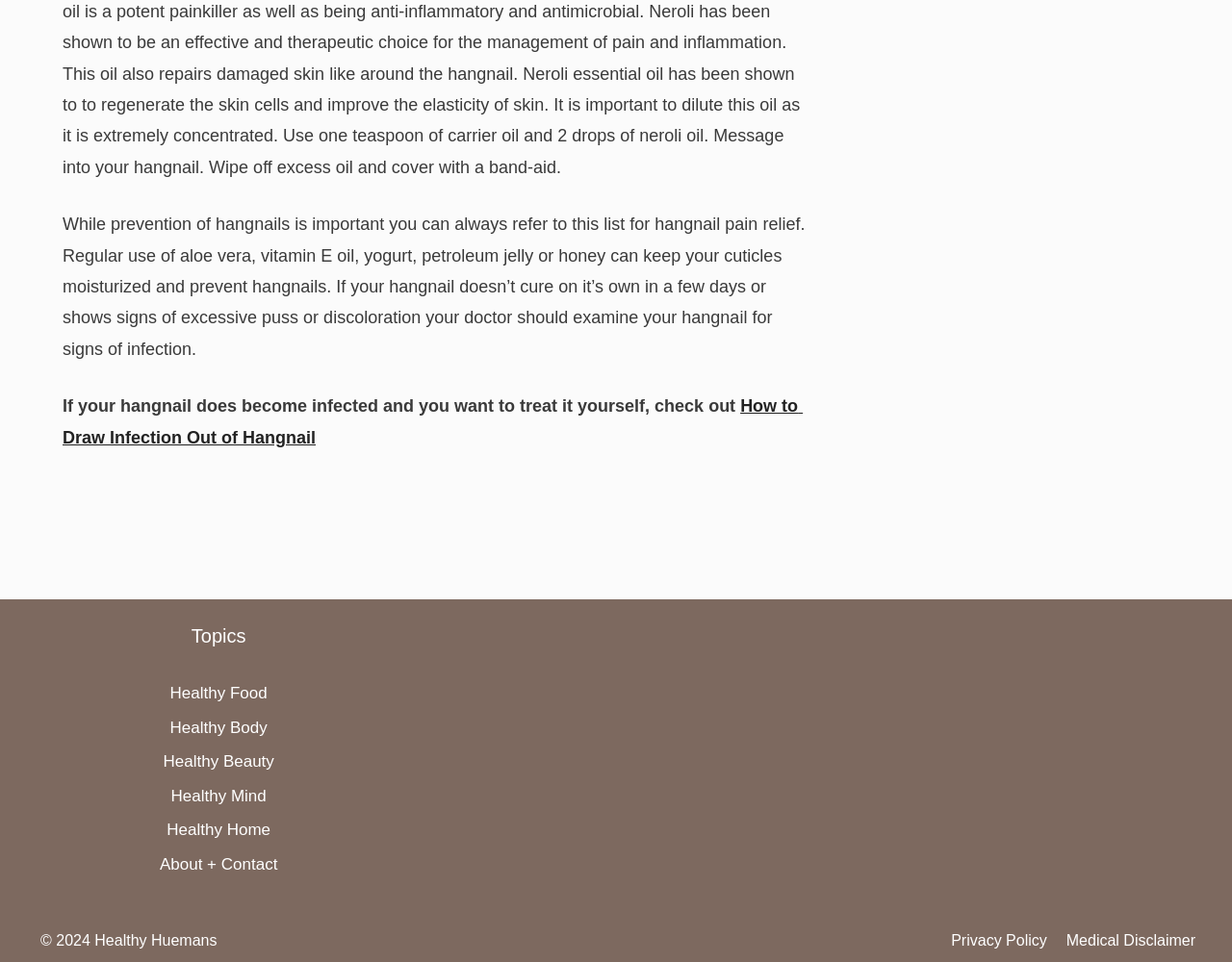Highlight the bounding box coordinates of the region I should click on to meet the following instruction: "view privacy policy".

[0.772, 0.969, 0.85, 0.986]